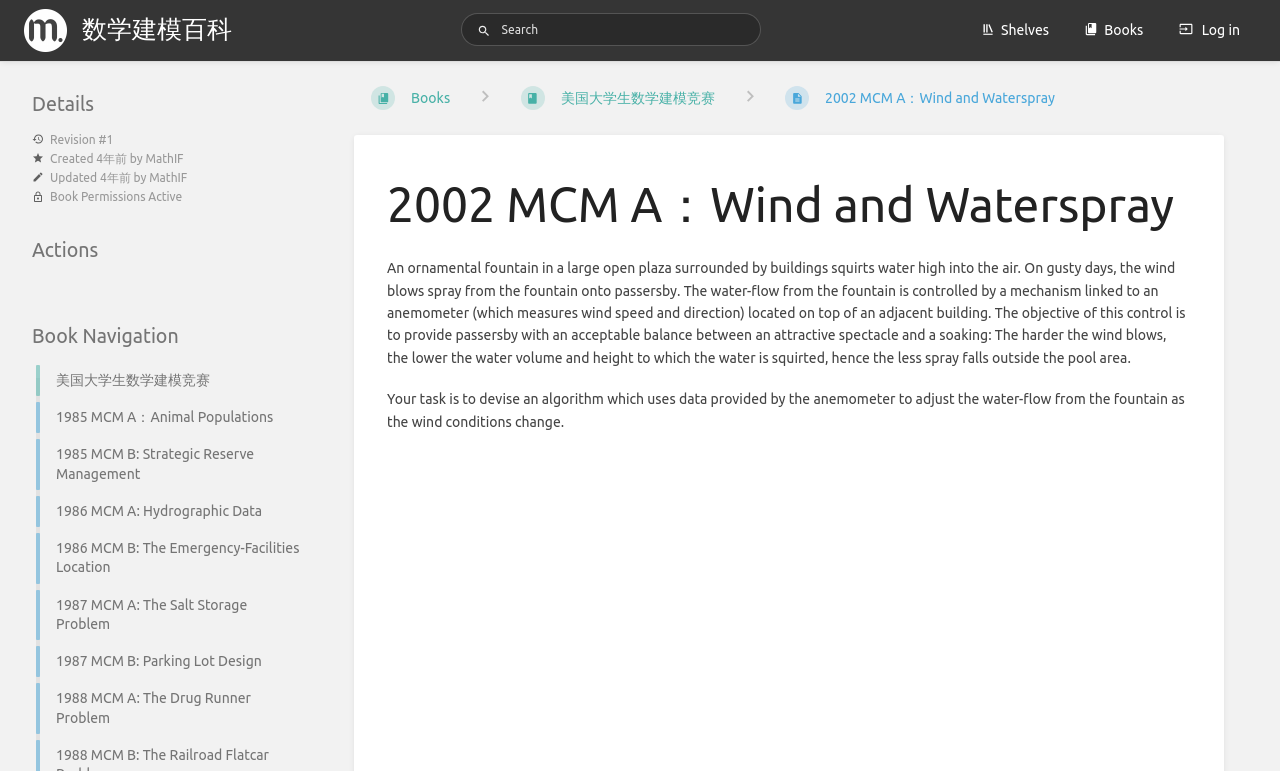Offer a meticulous description of the webpage's structure and content.

The webpage is about the 2002 MCM A problem, "Wind and Waterspray", which is a mathematical modeling competition. At the top left corner, there is a logo of "数学建模百科" (Mathematical Modeling Encyclopedia) with a link to the homepage. Next to the logo, there is a search box where users can input keywords to search for relevant content.

Below the search box, there are three navigation links: "Shelves", "Books", and "Log in". Each link has an accompanying icon. The "Shelves" link is located at the top right corner, while the "Books" and "Log in" links are positioned to the right of the search box.

The main content of the webpage is divided into two sections. The first section is a list of links to various mathematical modeling competition problems, including the 2002 MCM A problem. Each link has a heading that describes the problem, and the links are arranged in a vertical column.

The second section is a detailed description of the 2002 MCM A problem. It includes a heading that summarizes the problem, followed by a paragraph that provides more details about the problem. The problem statement is about an ornamental fountain in a plaza that squirts water high into the air, and the objective is to devise an algorithm to adjust the water flow based on wind conditions.

Below the problem statement, there is a heading "Details" with an accompanying icon. This section appears to provide additional information about the problem, including a revision history.

Overall, the webpage has a simple and organized layout, with clear headings and concise text that makes it easy to navigate and understand the content.